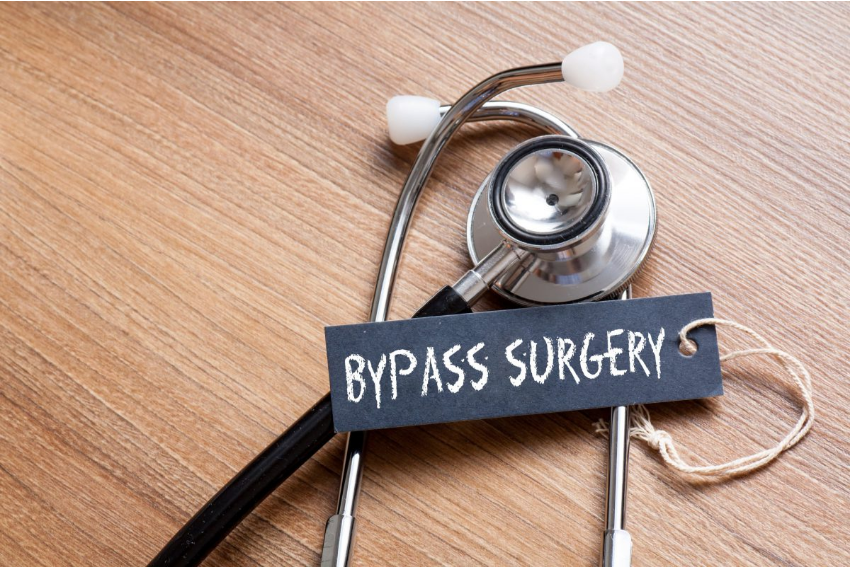Depict the image with a detailed narrative.

The image features a close-up view of a stethoscope resting on a wooden surface, prominently displaying a label that reads "BYPASS SURGERY" in bold, handwritten white lettering. This visual signifies the medical procedure known as coronary artery bypass grafting (CABG), commonly referred to as bypass surgery. Bypass surgery is performed to relieve symptoms of obstructed coronary arteries and restore vital blood flow to the heart. The arrangement of the stethoscope, an essential tool for healthcare professionals, alongside the label emphasizes the surgical context, highlighting the importance of medical intervention in cardiovascular care.